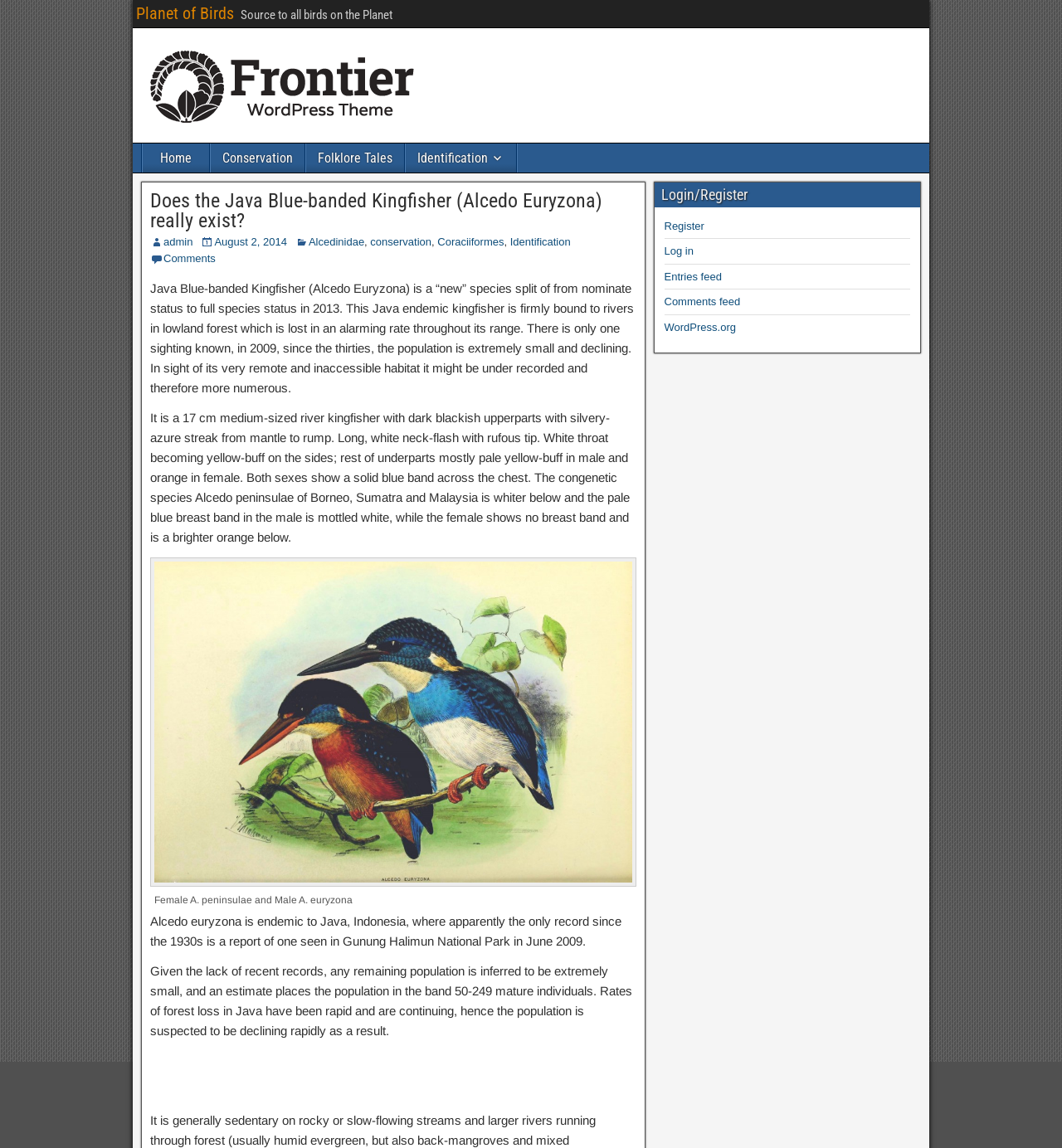Please give the bounding box coordinates of the area that should be clicked to fulfill the following instruction: "Read about the 'Java Blue-banded Kingfisher'". The coordinates should be in the format of four float numbers from 0 to 1, i.e., [left, top, right, bottom].

[0.141, 0.245, 0.597, 0.344]